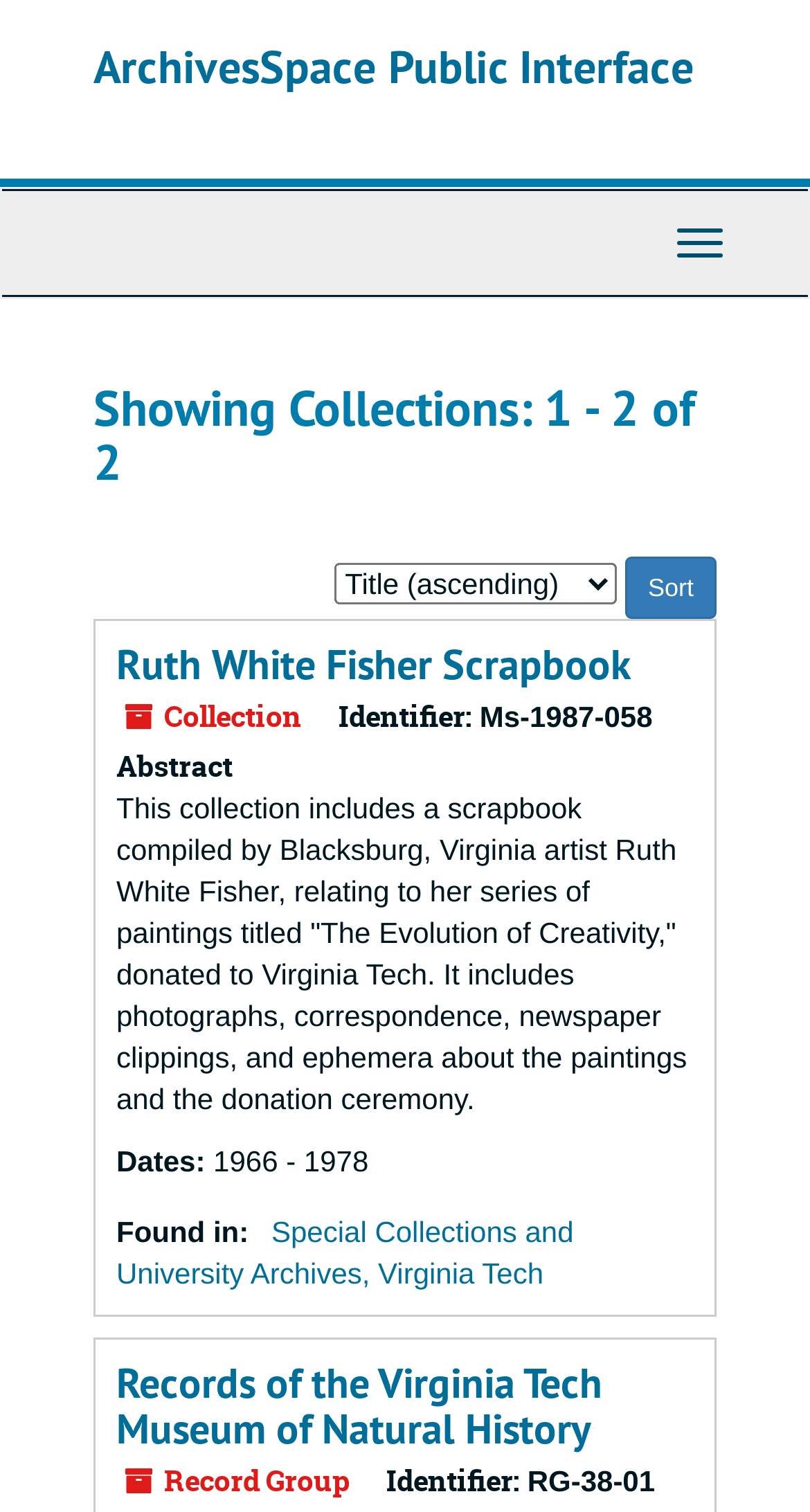What is the identifier of the first collection?
Could you answer the question in a detailed manner, providing as much information as possible?

I found the static text 'Identifier:' followed by 'Ms-1987-058' which is the identifier of the first collection.